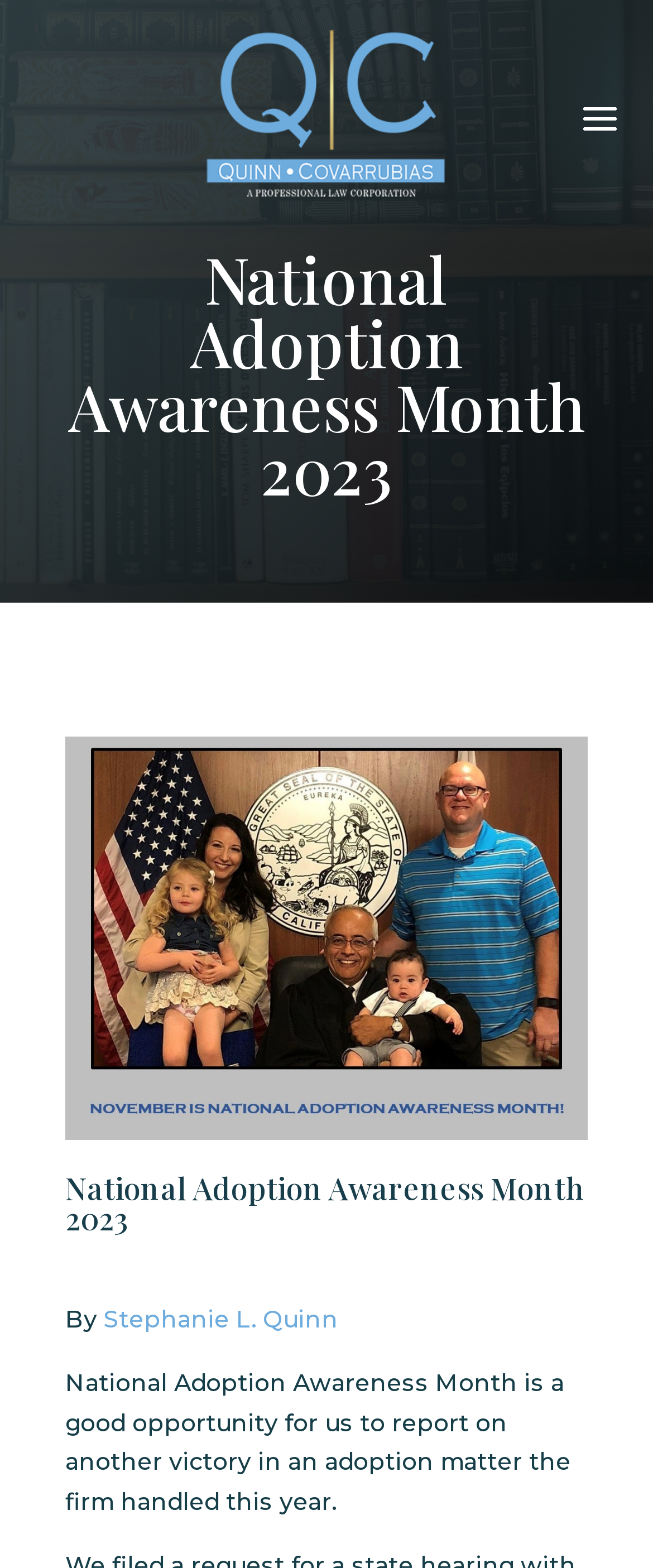What is the year being referred to in the article?
We need a detailed and exhaustive answer to the question. Please elaborate.

I found the year by reading the heading of the article, which mentions 'National Adoption Awareness Month 2023'.